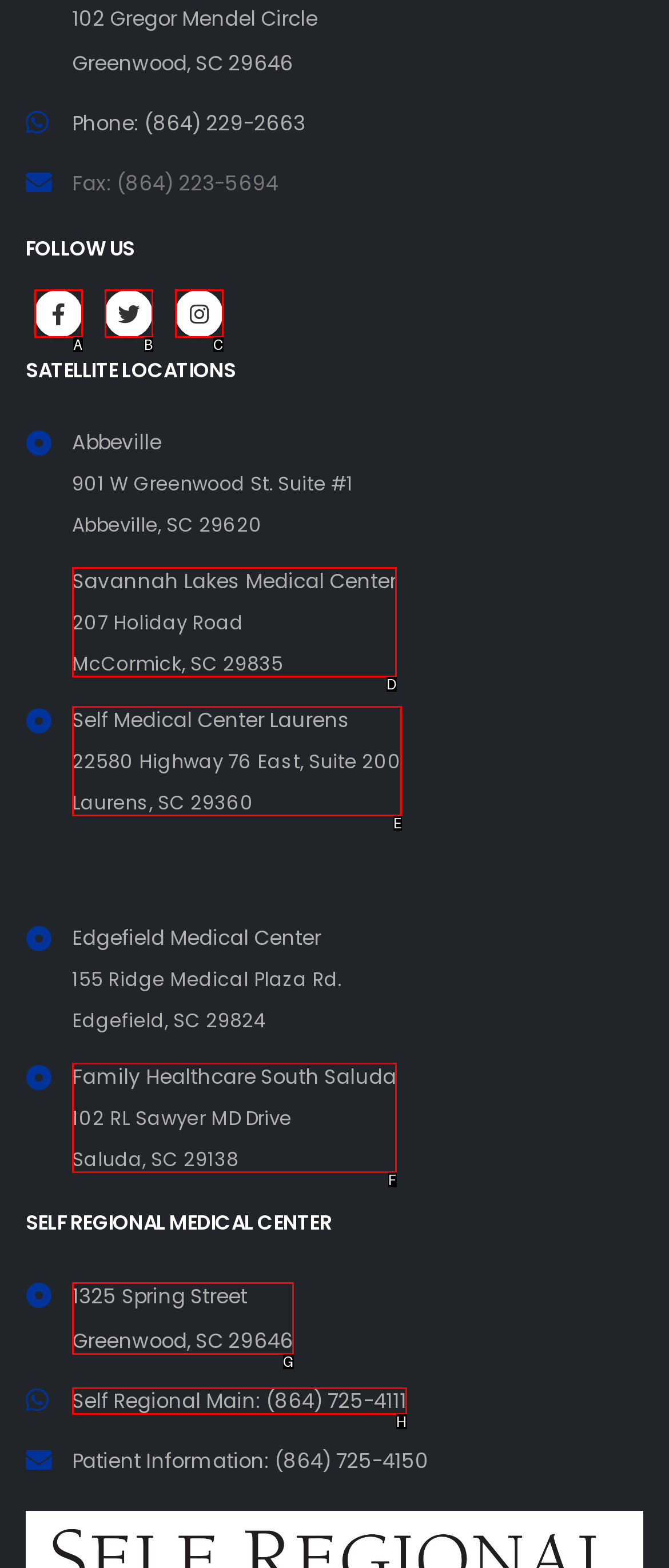Identify the correct UI element to click on to achieve the following task: Contact Self Regional Main Respond with the corresponding letter from the given choices.

H